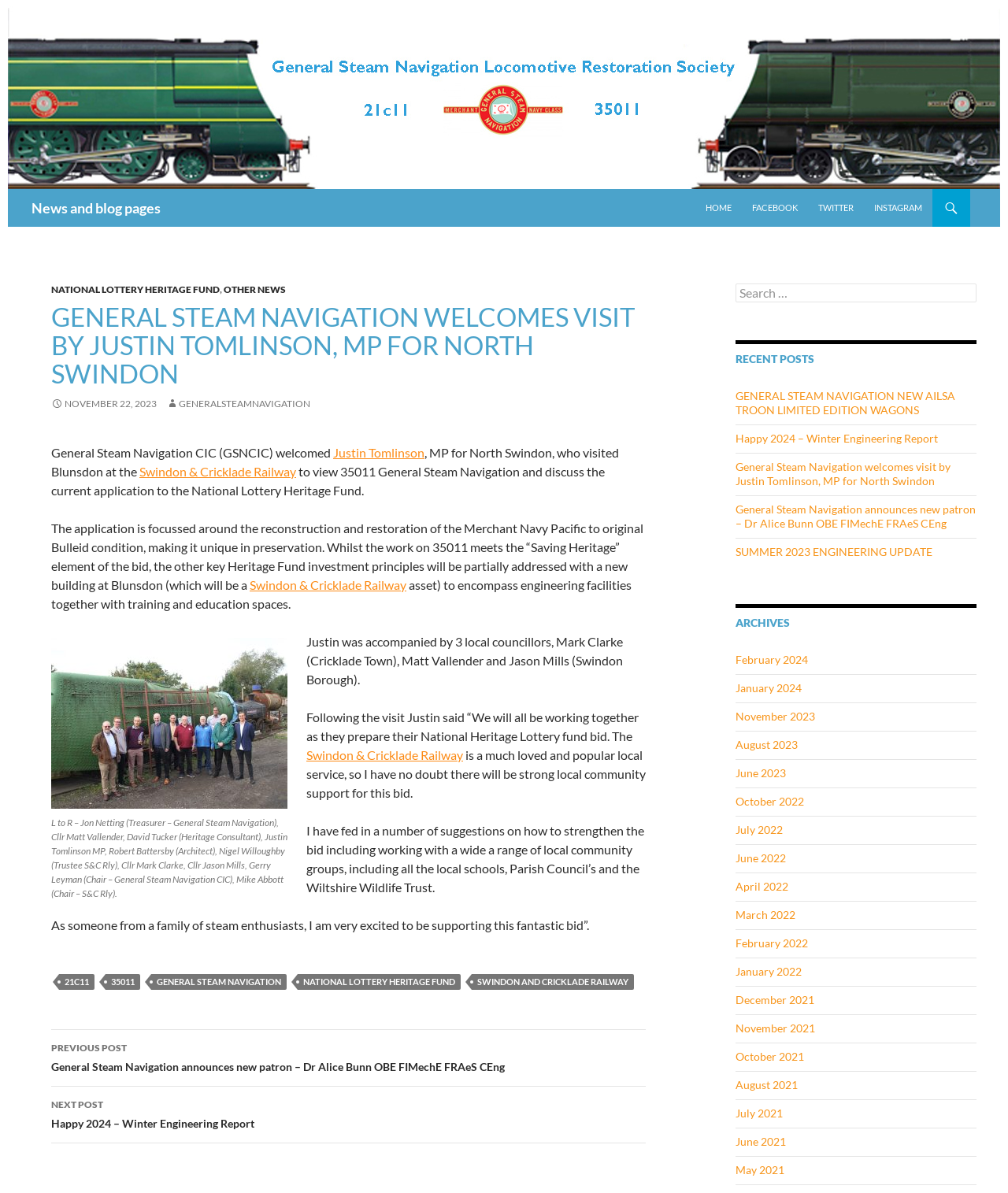Please respond to the question with a concise word or phrase:
What is the name of the MP who visited General Steam Navigation?

Justin Tomlinson